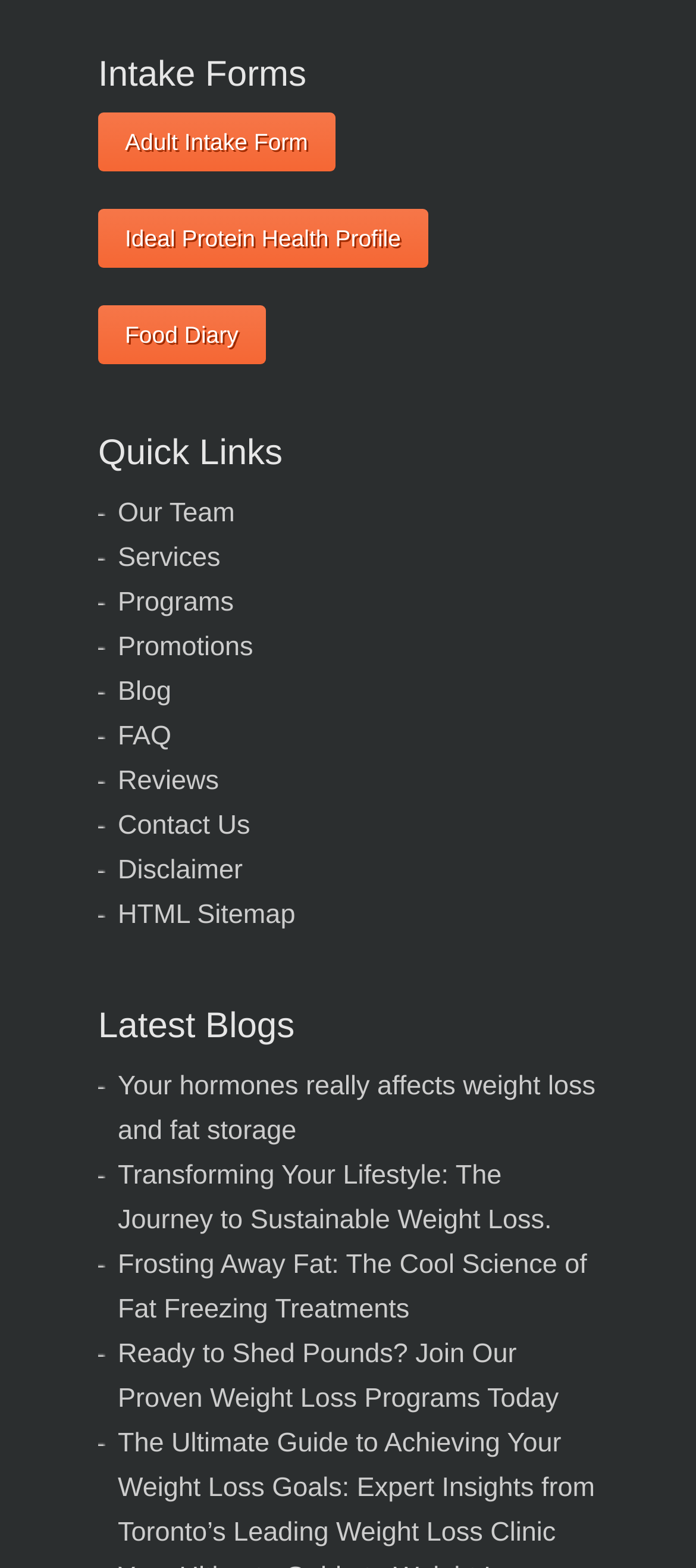Give a one-word or one-phrase response to the question: 
What is the first intake form listed?

Adult Intake Form